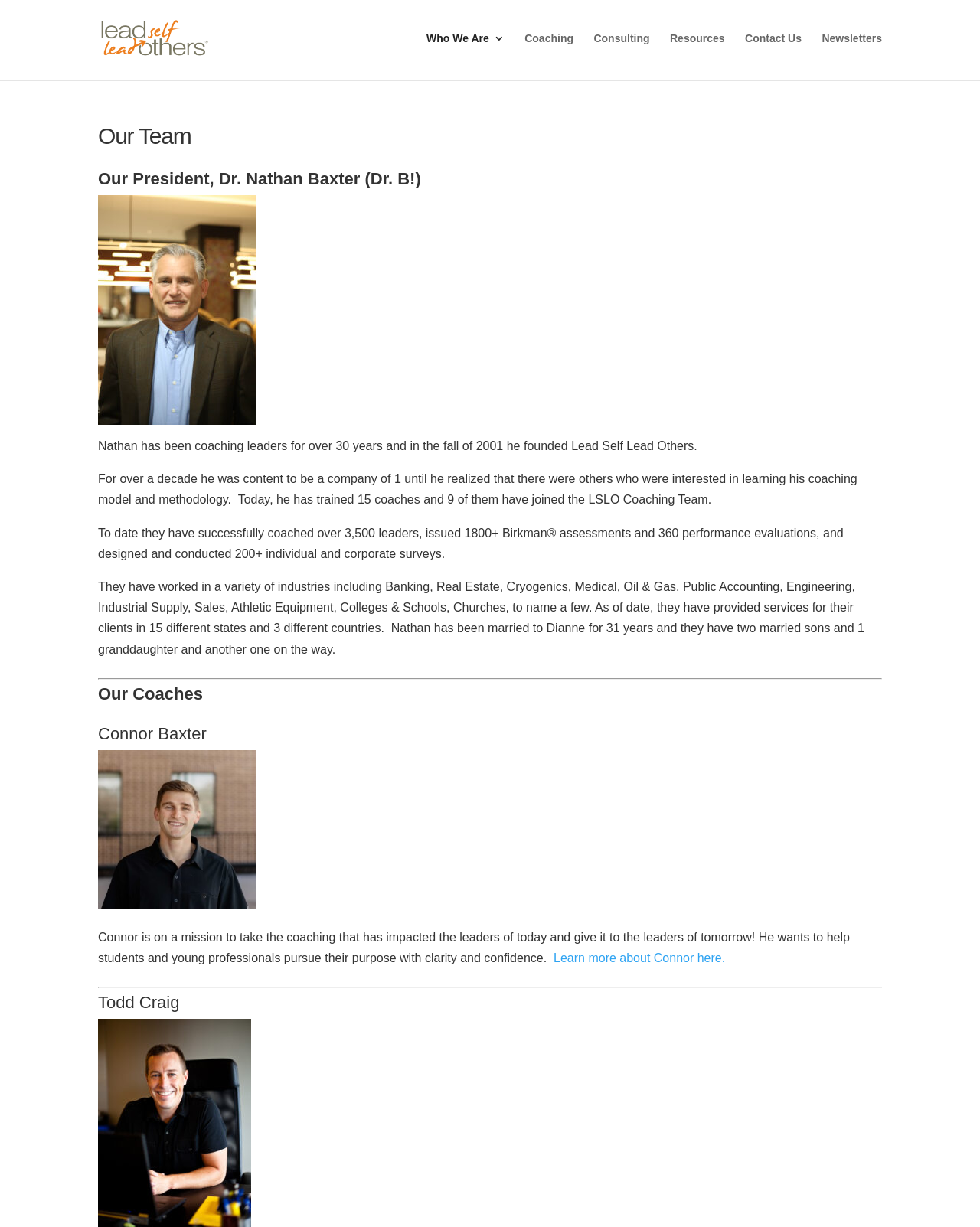Give a one-word or phrase response to the following question: How many Birkman assessments have been issued?

1800+